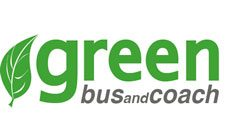Can you give a detailed response to the following question using the information from the image? What is symbolized by the stylized leaf in the logo?

The stylized leaf in the logo of 'greenbusandcoach' is a visual representation of the company's commitment to promoting environmentally responsible transportation options and the ongoing green revolution within the industry.